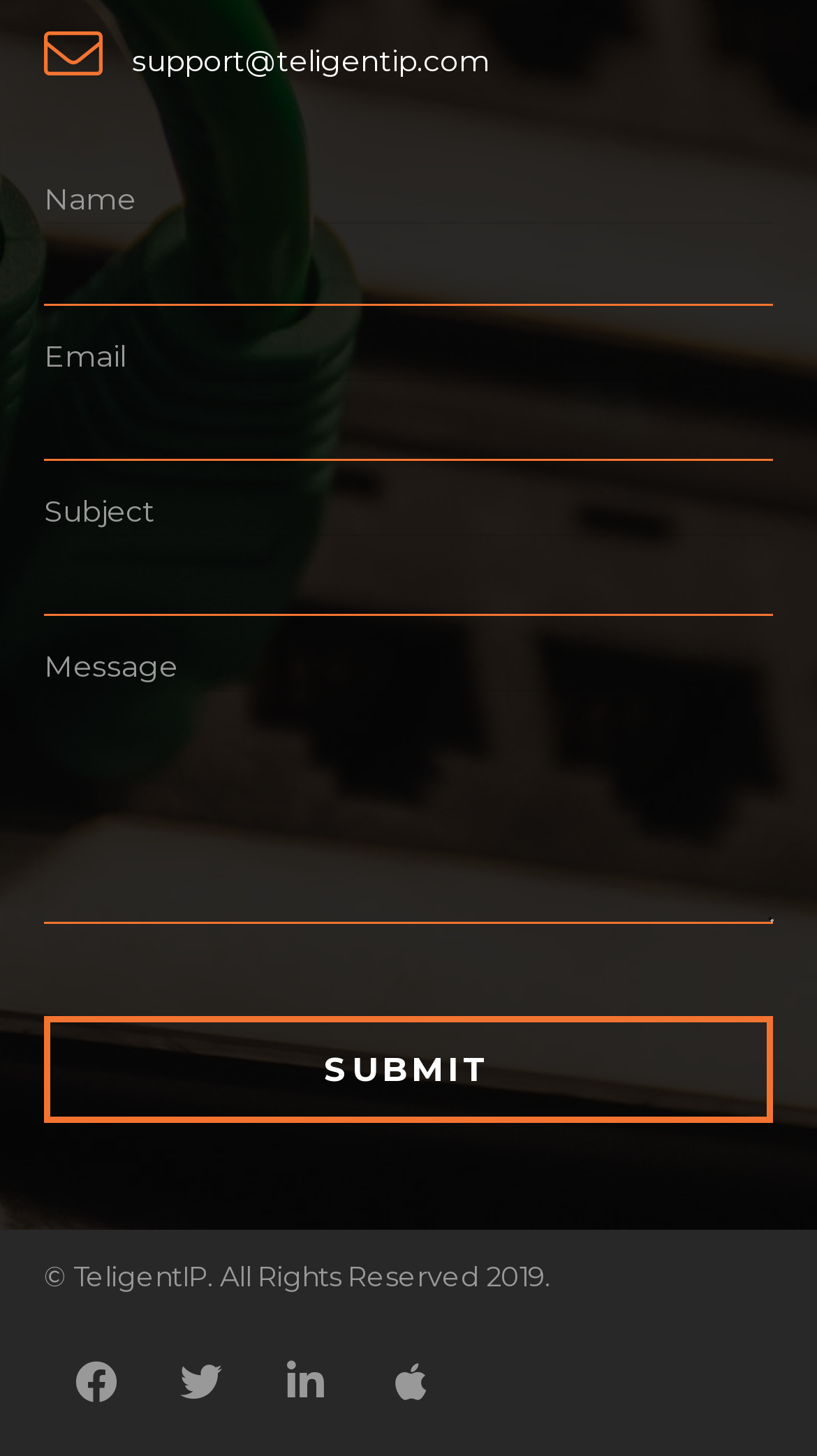Give a one-word or short phrase answer to this question: 
What is the purpose of the textbox labeled 'Name'?

To enter name